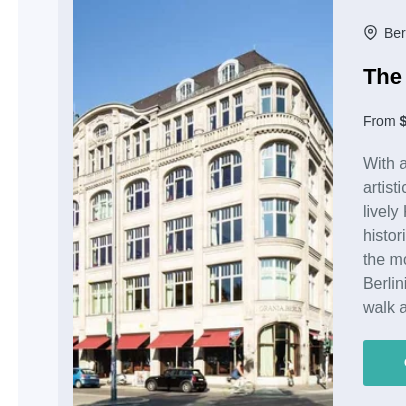What color are the awnings at the hotel's entrance?
Answer with a single word or phrase by referring to the visual content.

Bright red